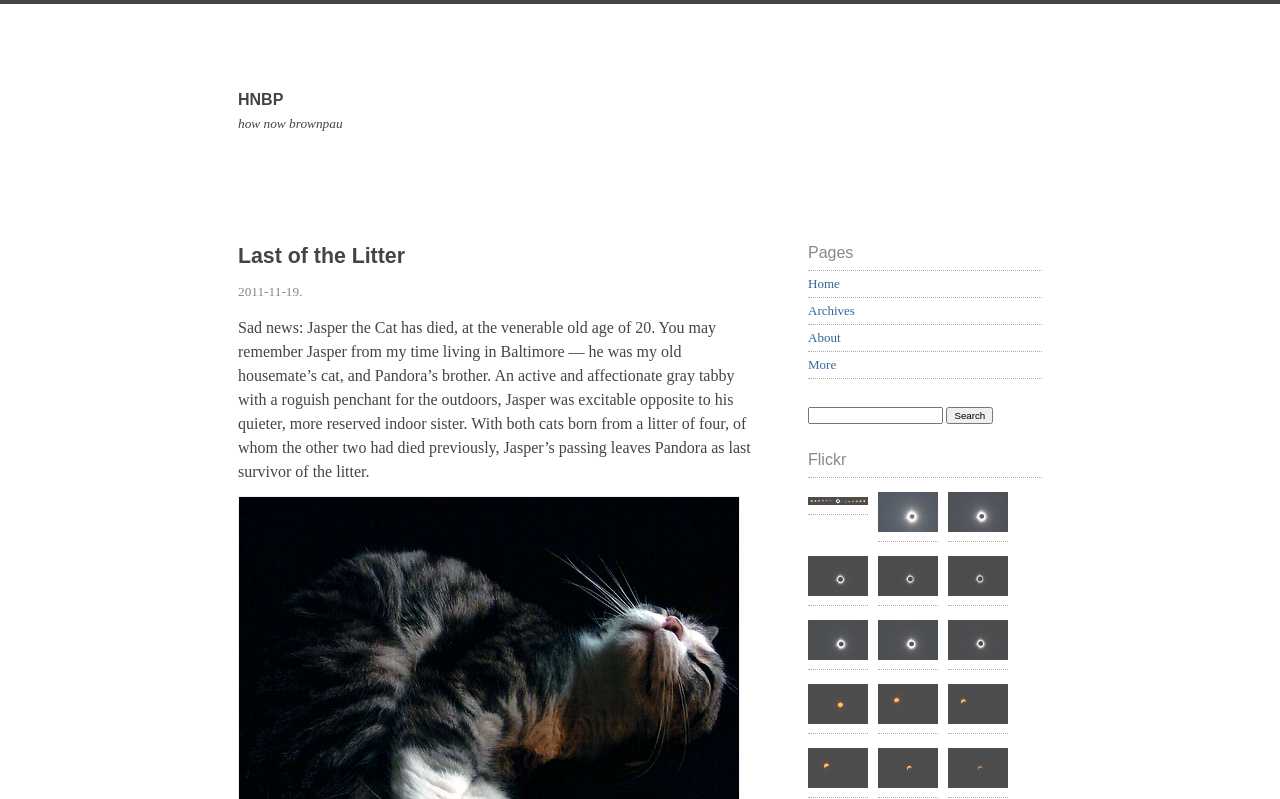Find and specify the bounding box coordinates that correspond to the clickable region for the instruction: "view archives".

[0.631, 0.379, 0.668, 0.398]